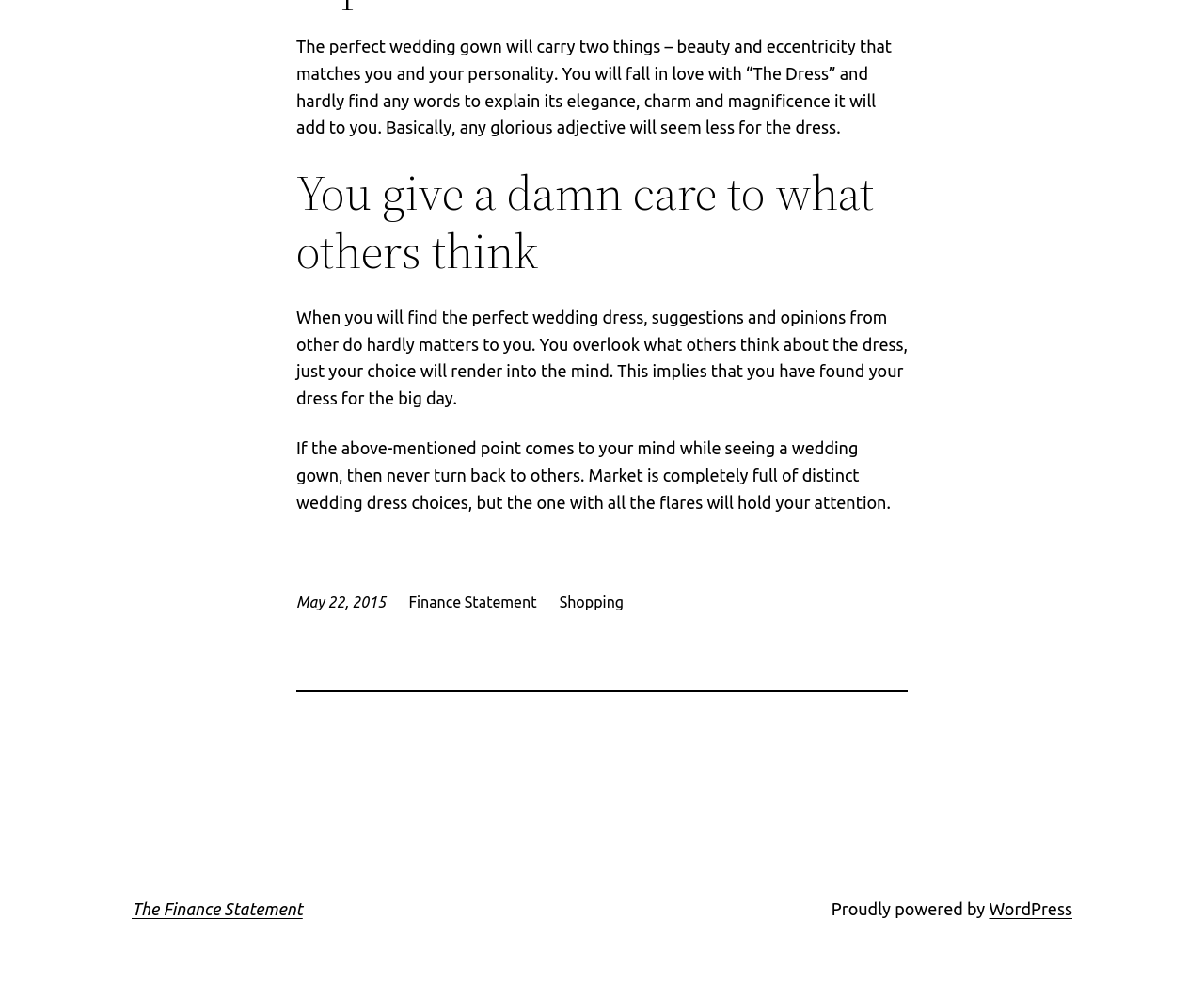What happens when you find the perfect wedding dress?
Using the information from the image, give a concise answer in one word or a short phrase.

others' opinions don't matter